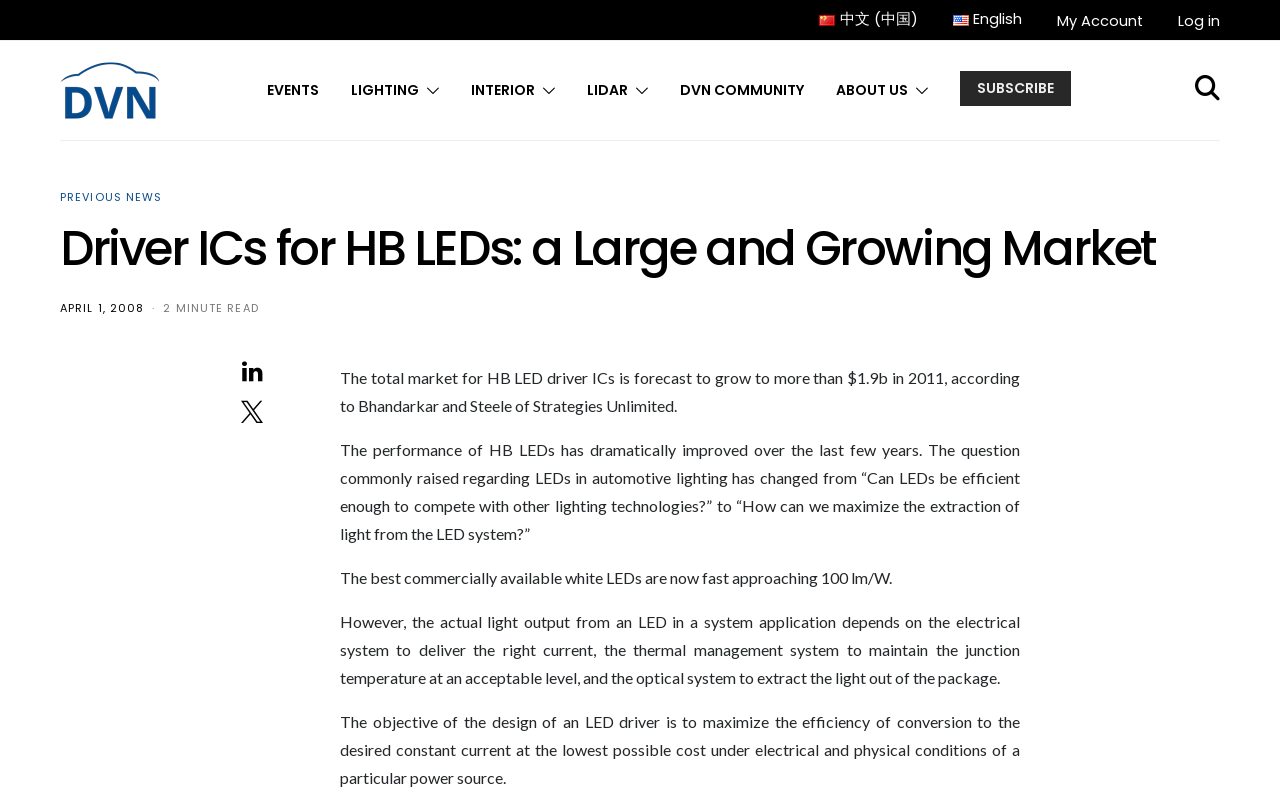What is the forecasted market size of HB LED driver ICs in 2011?
Provide a detailed answer to the question, using the image to inform your response.

I found this information in the article, which states 'The total market for HB LED driver ICs is forecast to grow to more than $1.9b in 2011, according to Bhandarkar and Steele of Strategies Unlimited.'